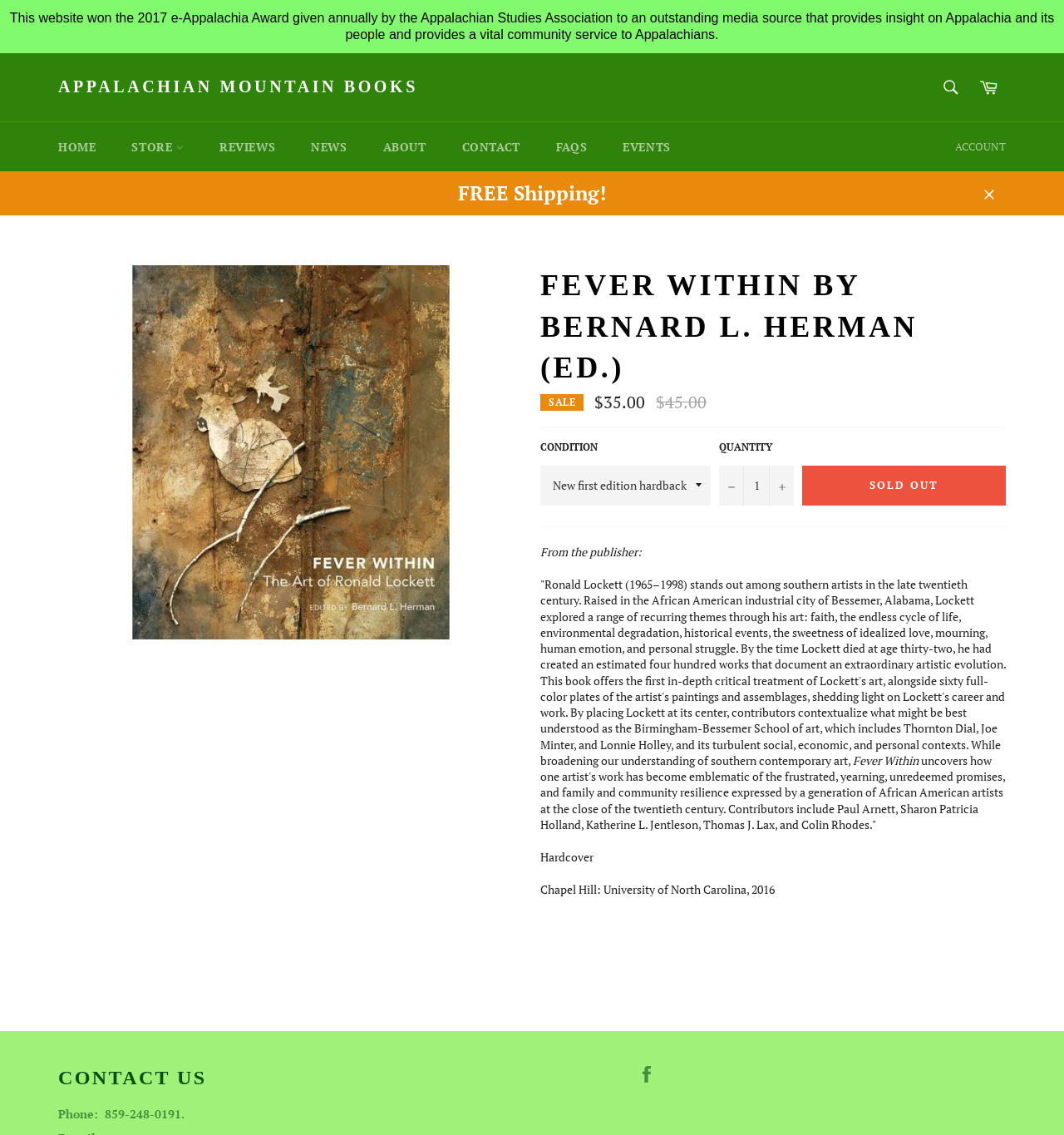Identify the bounding box coordinates of the specific part of the webpage to click to complete this instruction: "Increase item quantity by one".

[0.723, 0.41, 0.746, 0.445]